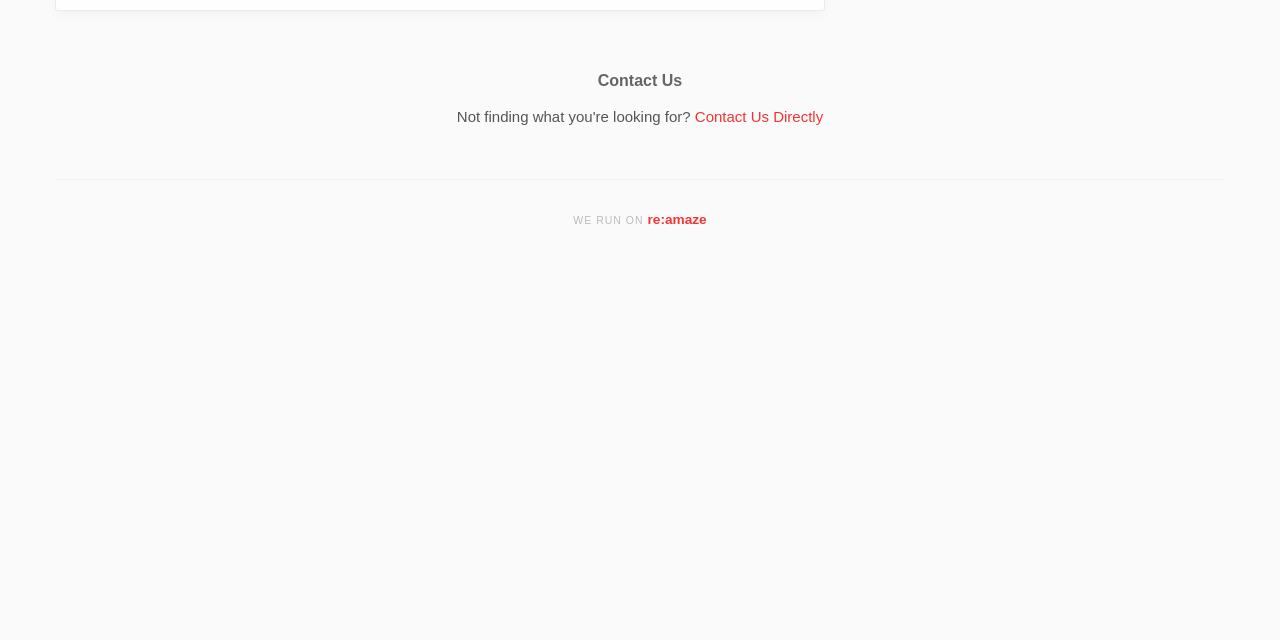Given the description of a UI element: "UKAdsList.com", identify the bounding box coordinates of the matching element in the webpage screenshot.

None